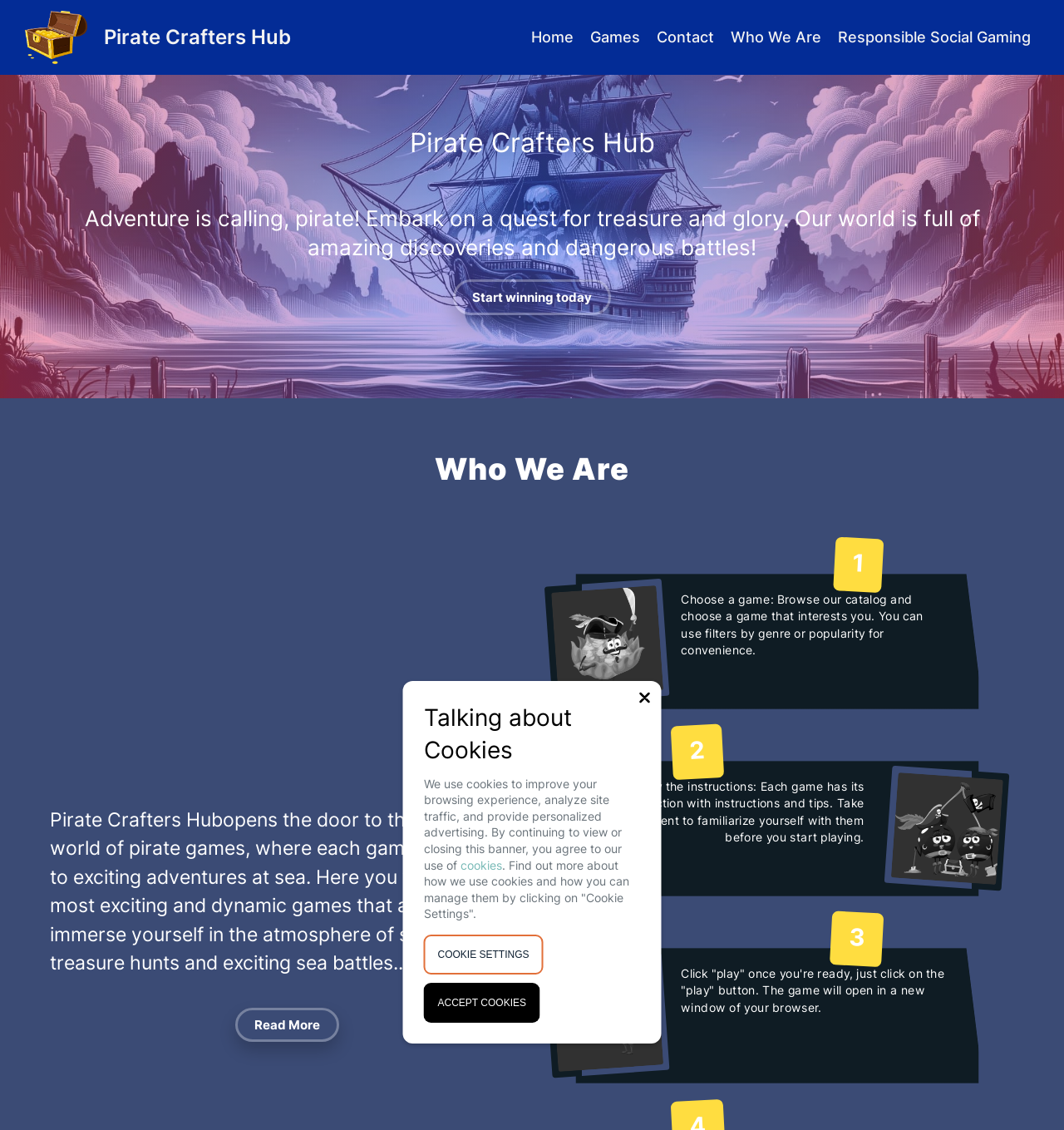Please determine the bounding box coordinates of the element's region to click for the following instruction: "Read more about 'Who We Are'".

[0.221, 0.892, 0.318, 0.922]